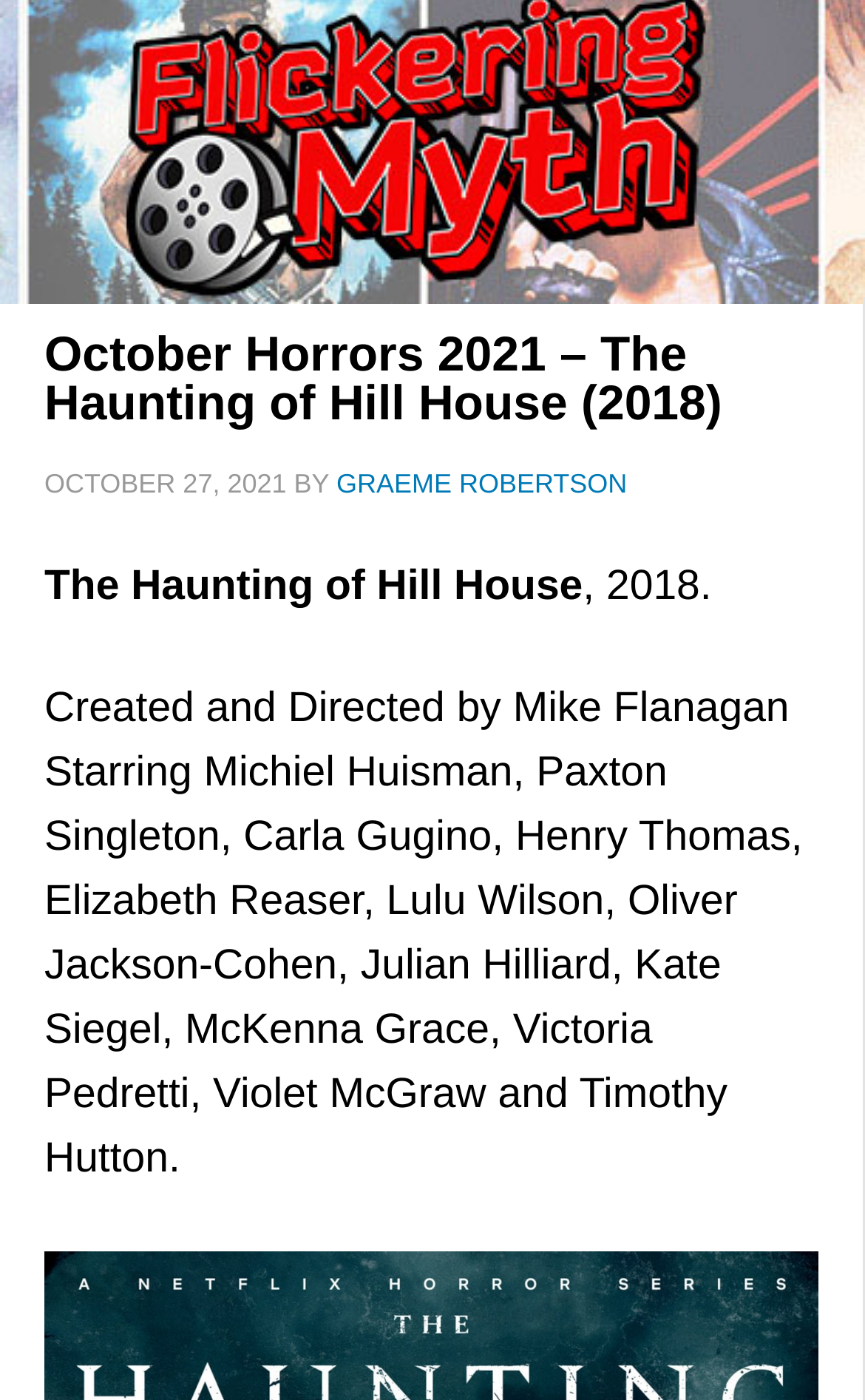How many actors are mentioned in the starring list?
Refer to the screenshot and answer in one word or phrase.

12